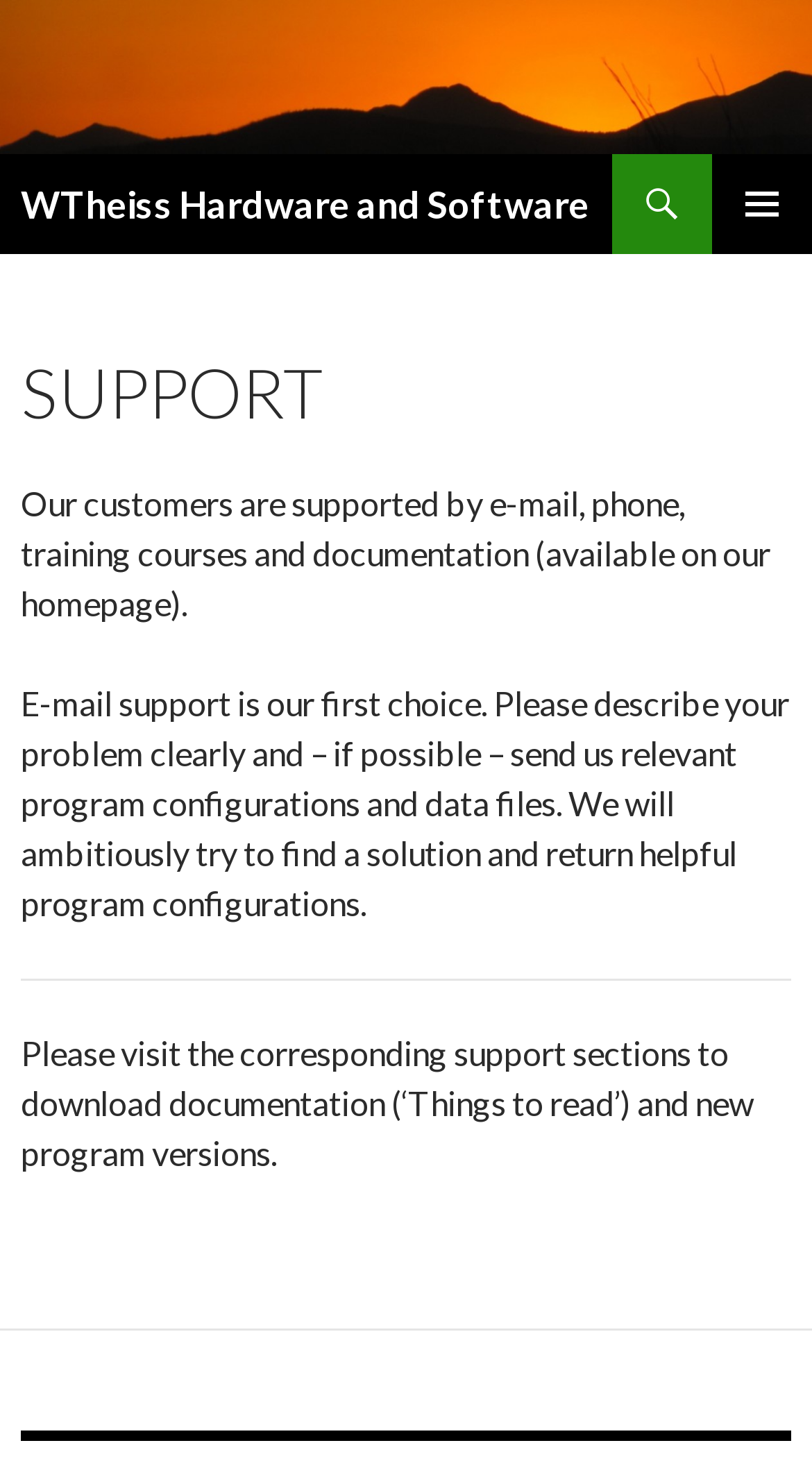Ascertain the bounding box coordinates for the UI element detailed here: "Primary Menu". The coordinates should be provided as [left, top, right, bottom] with each value being a float between 0 and 1.

[0.877, 0.105, 1.0, 0.173]